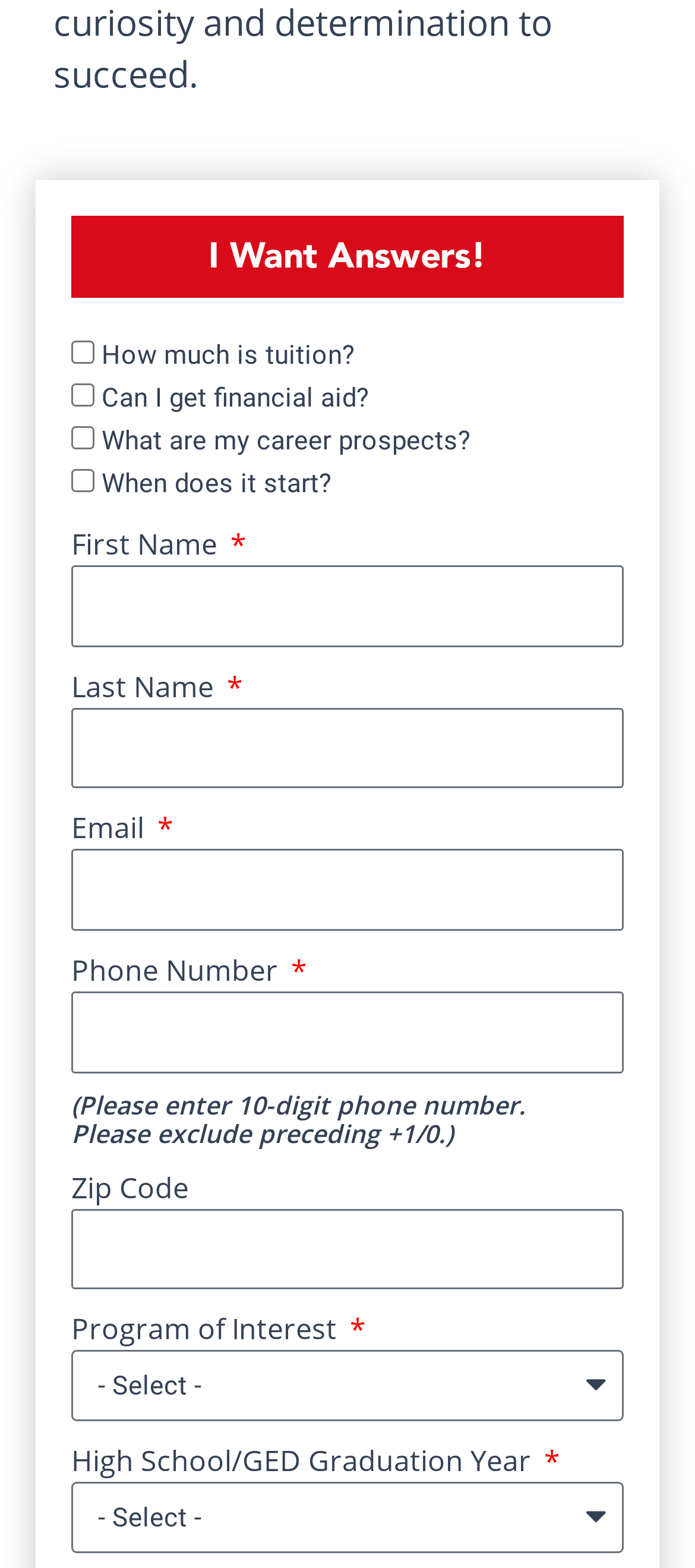Can you pinpoint the bounding box coordinates for the clickable element required for this instruction: "Select a Program of Interest"? The coordinates should be four float numbers between 0 and 1, i.e., [left, top, right, bottom].

[0.103, 0.861, 0.897, 0.907]